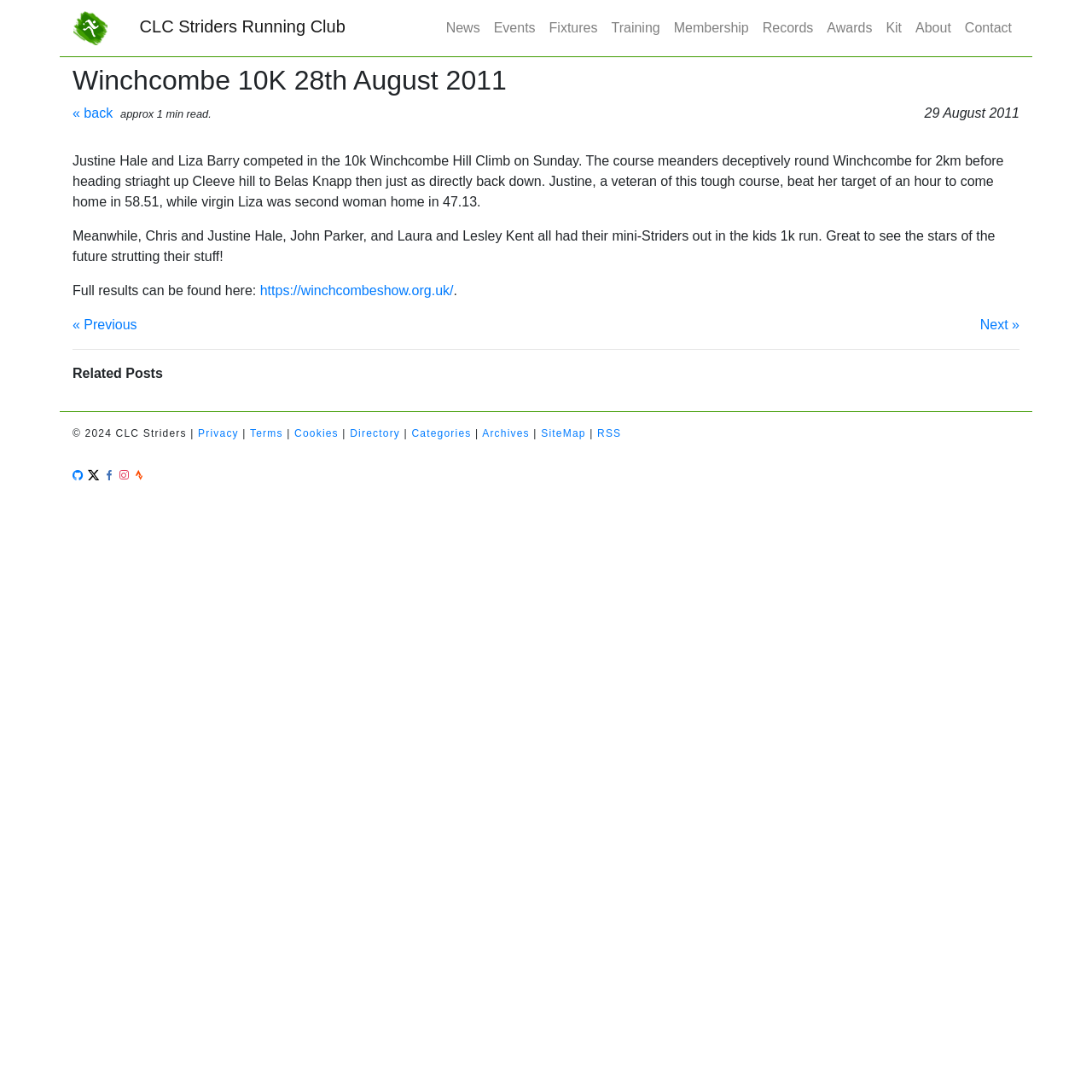Determine the bounding box coordinates of the area to click in order to meet this instruction: "Check the 'Records' section".

[0.692, 0.01, 0.751, 0.041]